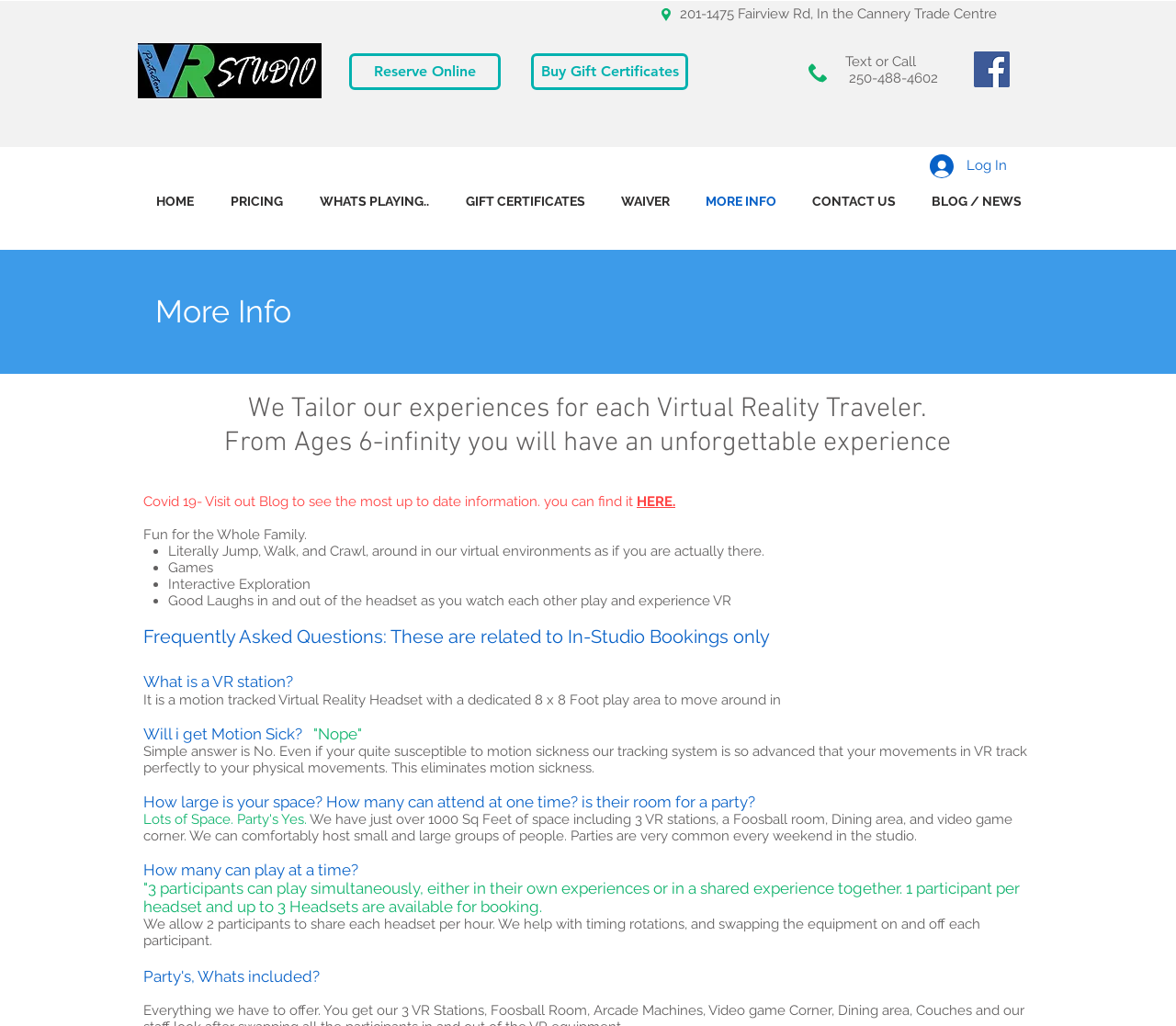Determine the bounding box coordinates for the clickable element to execute this instruction: "Click the 'CONTACT US' link". Provide the coordinates as four float numbers between 0 and 1, i.e., [left, top, right, bottom].

[0.675, 0.18, 0.777, 0.213]